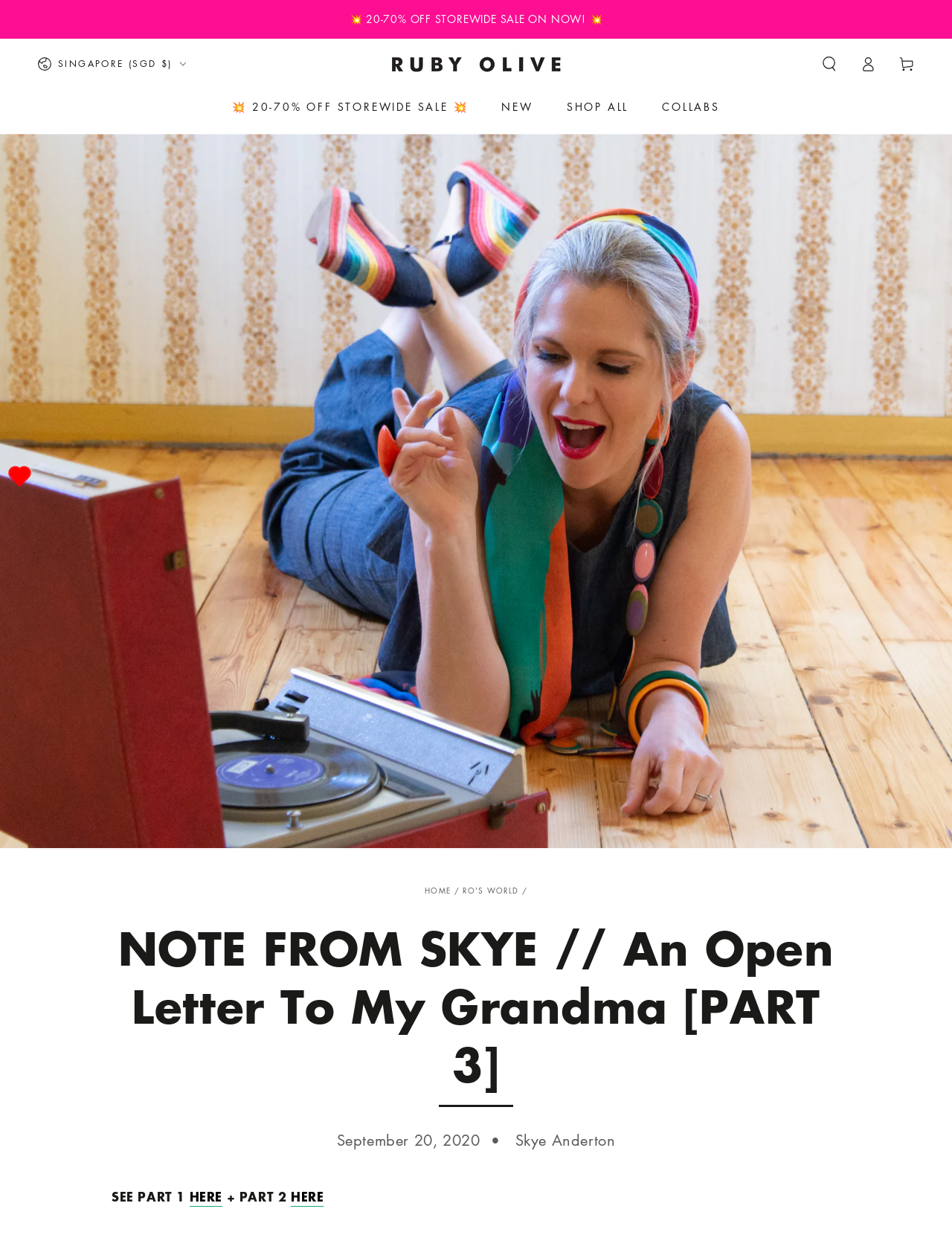Create a detailed narrative of the webpage’s visual and textual elements.

This webpage appears to be a blog post or an open letter from Skye Anderton to her grandma, celebrating 10 years of Ruby Olive Jewellery and Accessories. 

At the top of the page, there is a prominent sale announcement with a discount range of 20-70% off storewide. Below this, there are links to the website's main sections, including the homepage, collabs, and shop all. 

On the top right, there are links to log in and access the cart, accompanied by a disclosure triangle that opens a search dialog. 

The main content of the page is an open letter from Skye to her grandma, with a heading that matches the title of the webpage. The letter is divided into sections, with links to part 1 and part 2 of the letter. 

Above the main content, there is a navigation bar with breadcrumbs, showing the path from the homepage to the current page. 

On the left side of the page, there is a wishlist icon with an image. 

Throughout the page, there are several images, including the Ruby Olive Jewellery and Accessories logo and an image related to the open letter.